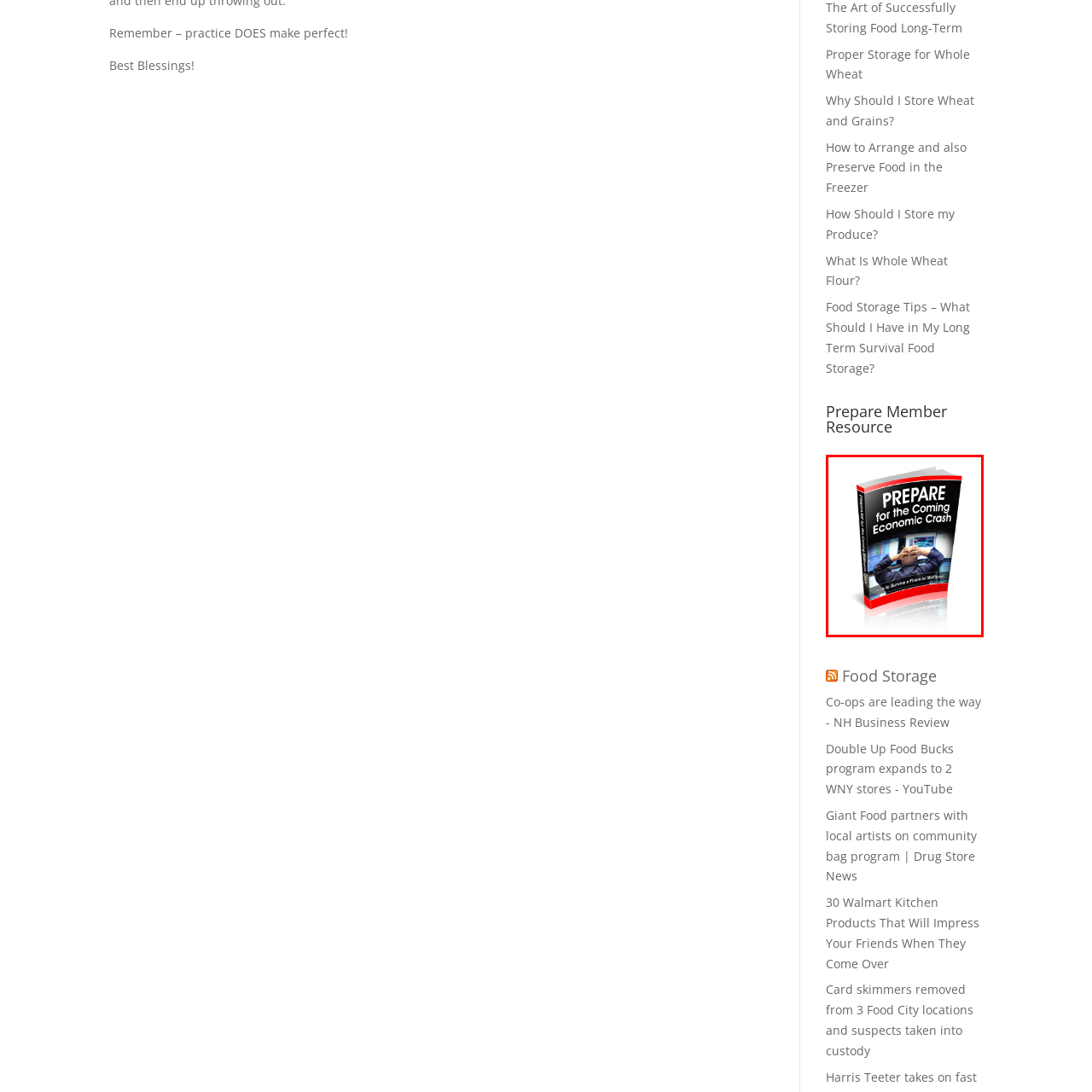Look at the area within the red bounding box, provide a one-word or phrase response to the following question: What is the emotional state of the individual in the background?

Overwhelmed